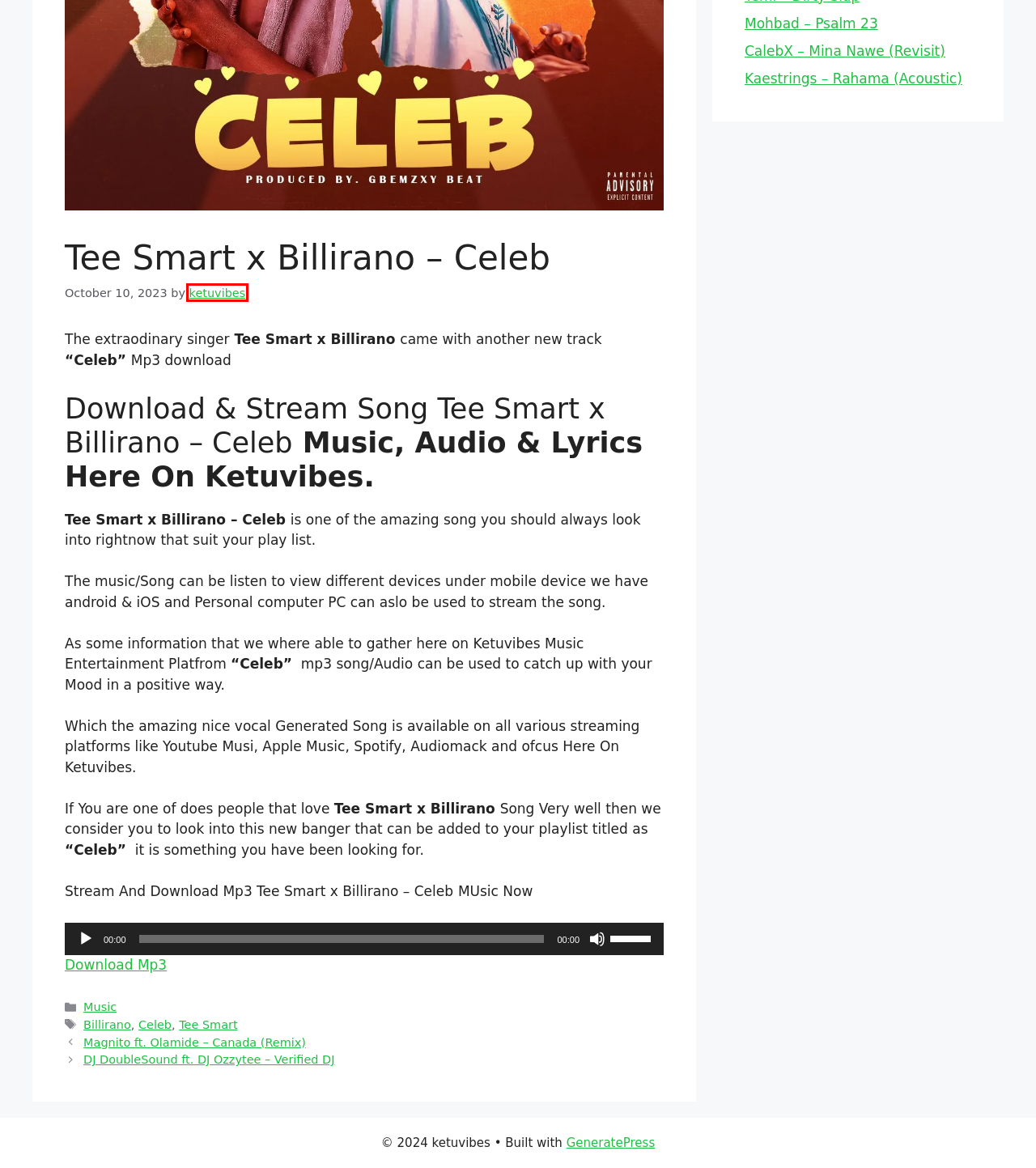You are looking at a screenshot of a webpage with a red bounding box around an element. Determine the best matching webpage description for the new webpage resulting from clicking the element in the red bounding box. Here are the descriptions:
A. Mp3 Download (Audio, Lyrics): CalebX – Mina Nawe (Revisit)
B. Mp3 Download (Audio, Lyrics): Mohbad – Psalm 23
C. Celeb Archives | ketuvibes
D. Tee Smart Archives | ketuvibes
E. Mp3 Download (Audio, Lyrics): DJ DoubleSound ft. DJ Ozzytee – Verified DJ
F. Mp3 Download (Audio, Lyrics): Magnito ft. Olamide – Canada (Remix)
G. ketuvibes, Author at ketuvibes
H. Billirano Archives | ketuvibes

G